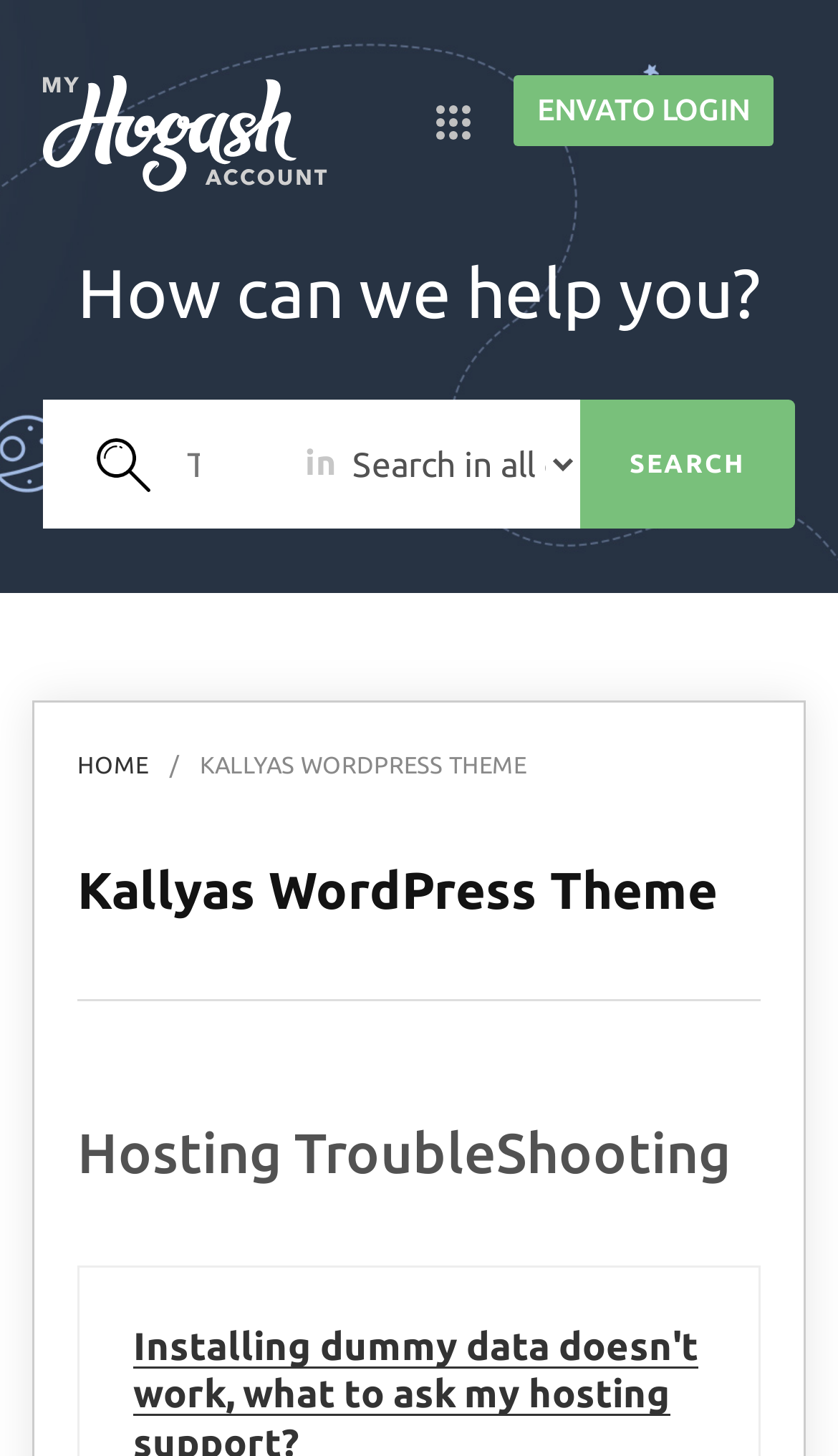What is the theme of the documentation?
Please answer using one word or phrase, based on the screenshot.

Kallyas WordPress Theme